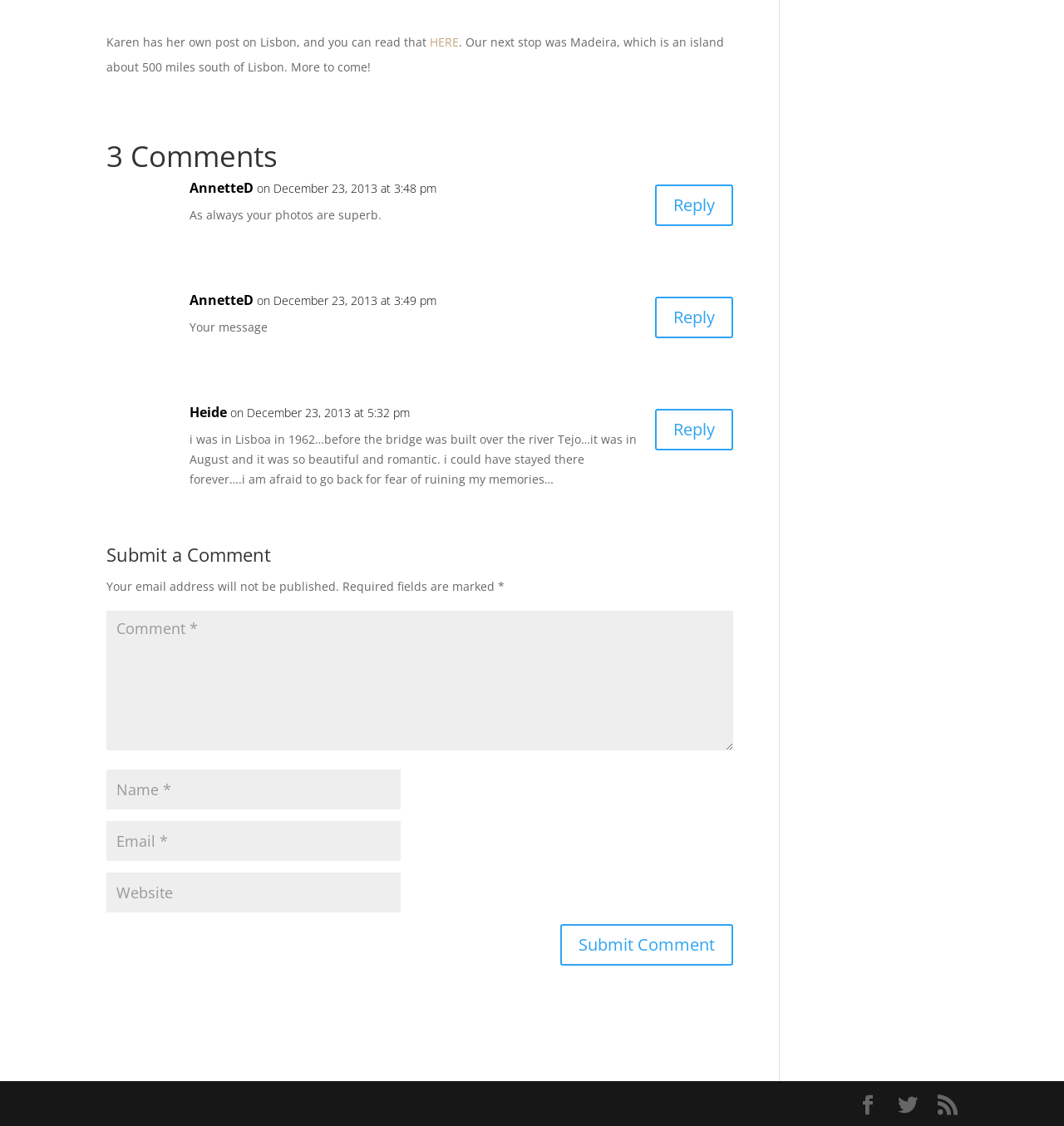Identify the bounding box coordinates for the UI element mentioned here: "HERE". Provide the coordinates as four float values between 0 and 1, i.e., [left, top, right, bottom].

[0.404, 0.031, 0.431, 0.045]